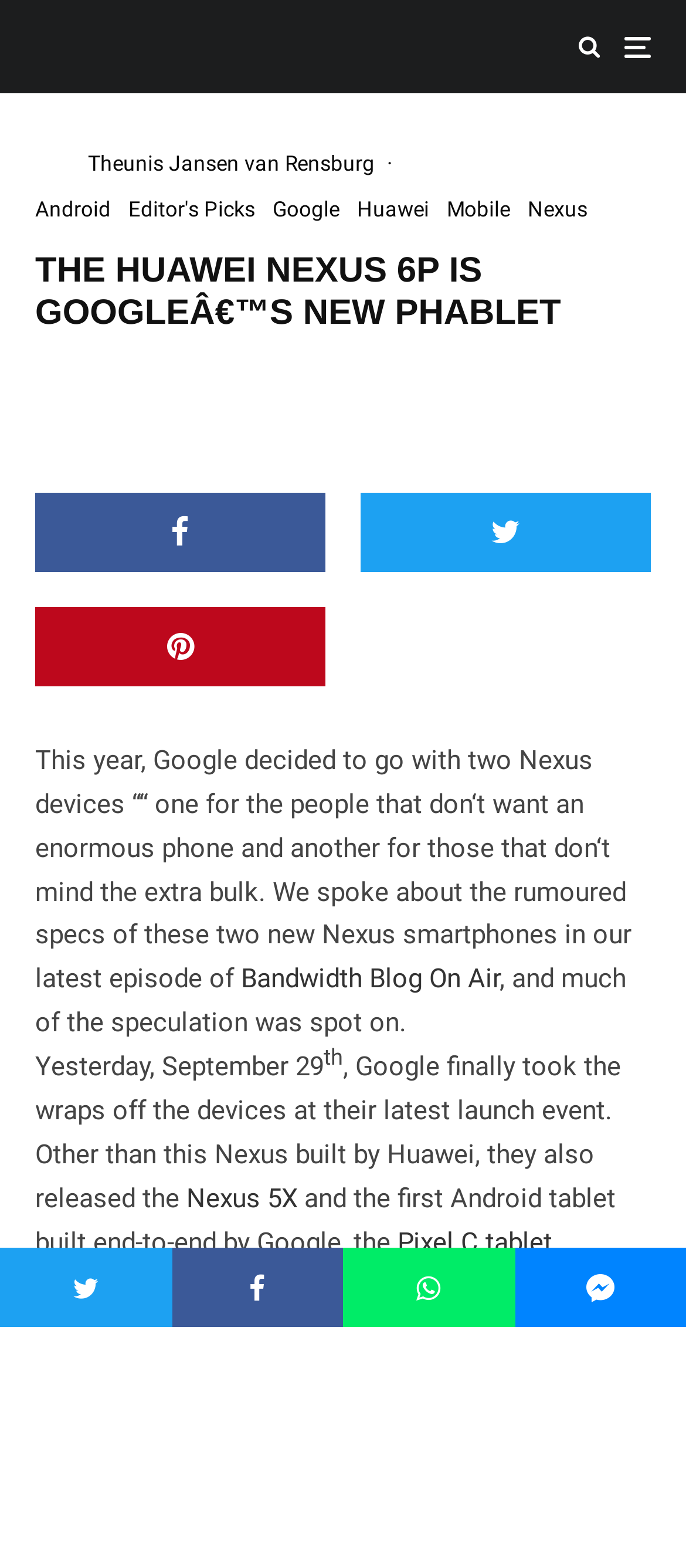Determine the bounding box coordinates of the clickable area required to perform the following instruction: "Share the article on social media". The coordinates should be represented as four float numbers between 0 and 1: [left, top, right, bottom].

[0.051, 0.314, 0.474, 0.365]